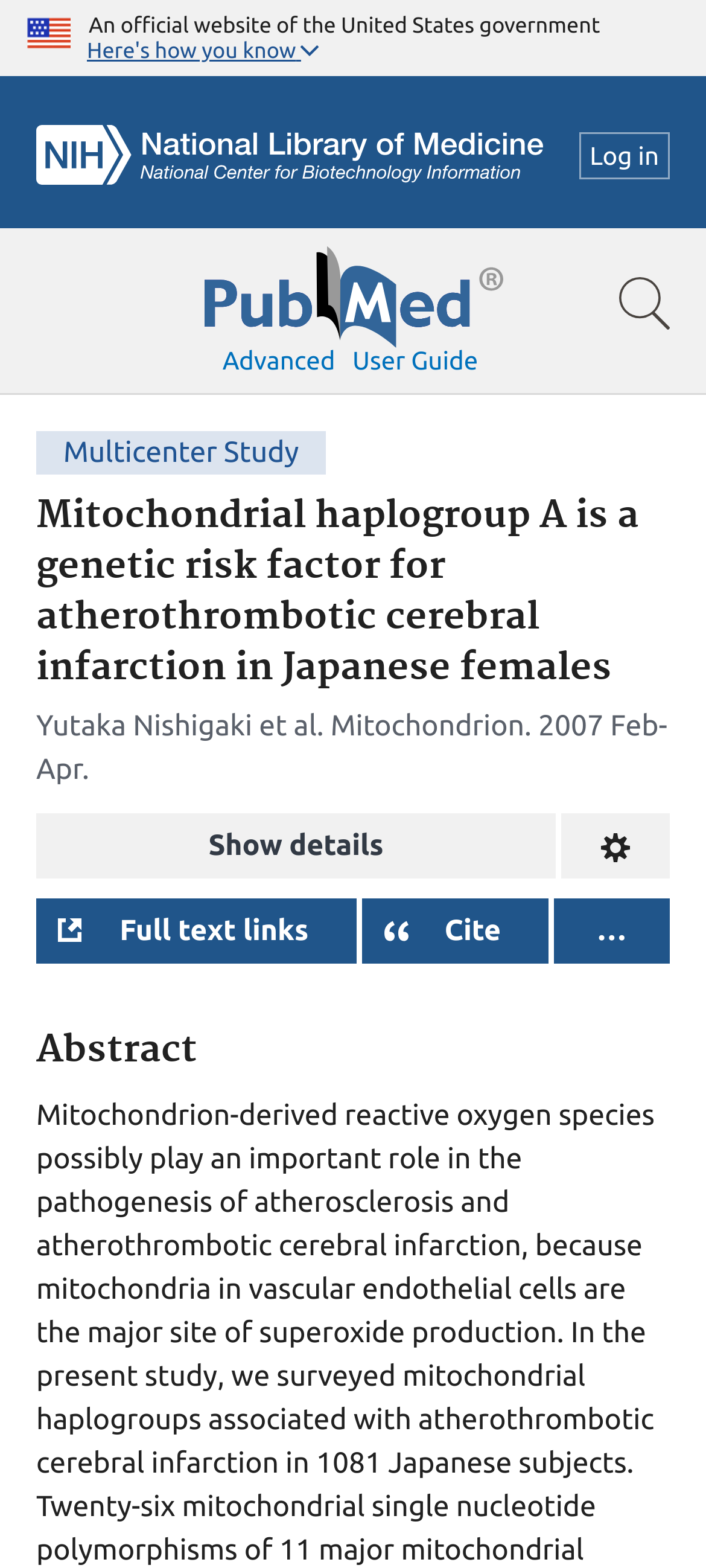Summarize the webpage comprehensively, mentioning all visible components.

This webpage appears to be a scientific article page from PubMed, a government website. At the top, there is a header section with a U.S. flag icon and a text stating "An official website of the United States government". Below this, there is a navigation bar with links to "NCBI Logo", "Log in", and a search bar. The search bar has a PubMed logo and a link to "Show search bar" on the right side.

On the left side of the page, there is a section with links to "Advanced" search, "User guide", and a navigation menu. Below this, there is a main content section with a heading that reads "Mitochondrial haplogroup A is a genetic risk factor for atherothrombotic cerebral infarction in Japanese females". This section also contains information about the authors, including "Yutaka Nishigaki et al.", and the publication date "2007 Feb-Apr".

The main content section also has several buttons, including "Show details", "Change format", "Full text links", and "Cite". There is an abstract section below, which likely summarizes the article's content. The abstract section is headed by a "Abstract" title. Overall, the webpage appears to be a detailed scientific article page with various navigation and functionality options.